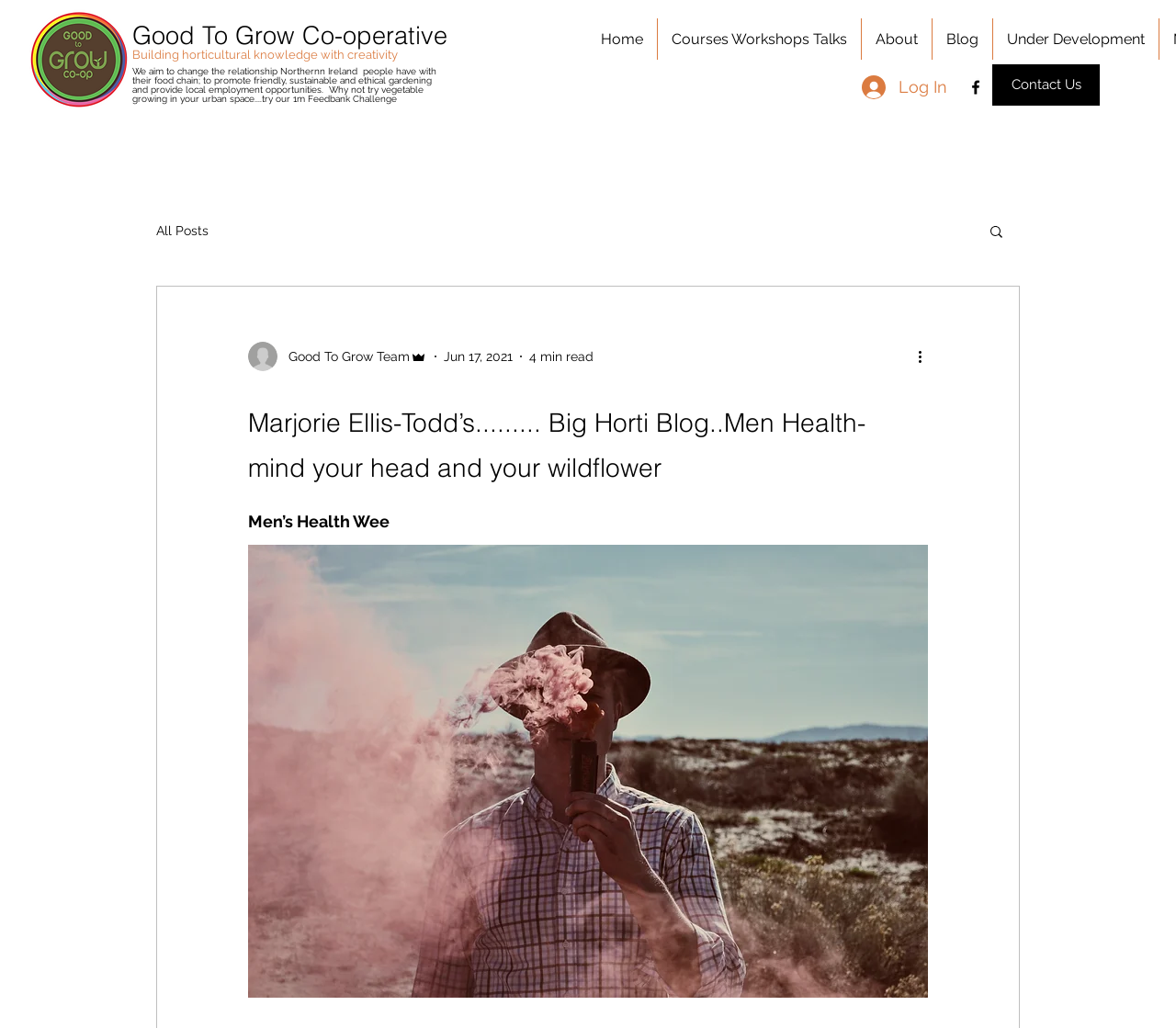Offer a meticulous description of the webpage's structure and content.

The webpage appears to be a blog post from the "Good to Grow" website, with a focus on horticulture and sustainability. At the top left corner, there is a logo of "Good to Grow" with a round image and a link to the organization's homepage. Next to the logo, there is a brief description of the organization's mission, which is to promote sustainable and ethical gardening practices.

Below the logo and description, there is a navigation menu with links to various sections of the website, including "Home", "Courses Workshops Talks", "About", "Blog", and "Under Development". The menu is followed by a search button with a magnifying glass icon.

The main content of the webpage is a blog post titled "Marjorie Ellis-Todd’s......... Big Horti Blog..Men Health- mind your head and your wildflower". The post has a heading with the title, and below it, there is a brief summary of the post, which appears to be about men's health and the importance of green spaces in urban areas.

To the right of the post title, there is a profile picture of the author, with links to their profile and a description of their role as a team admin. Below the author's profile, there is a date and time stamp indicating when the post was published, as well as an estimate of the reading time.

At the bottom of the post, there is a "More actions" button with an icon, which may allow users to perform additional actions such as sharing or commenting on the post.